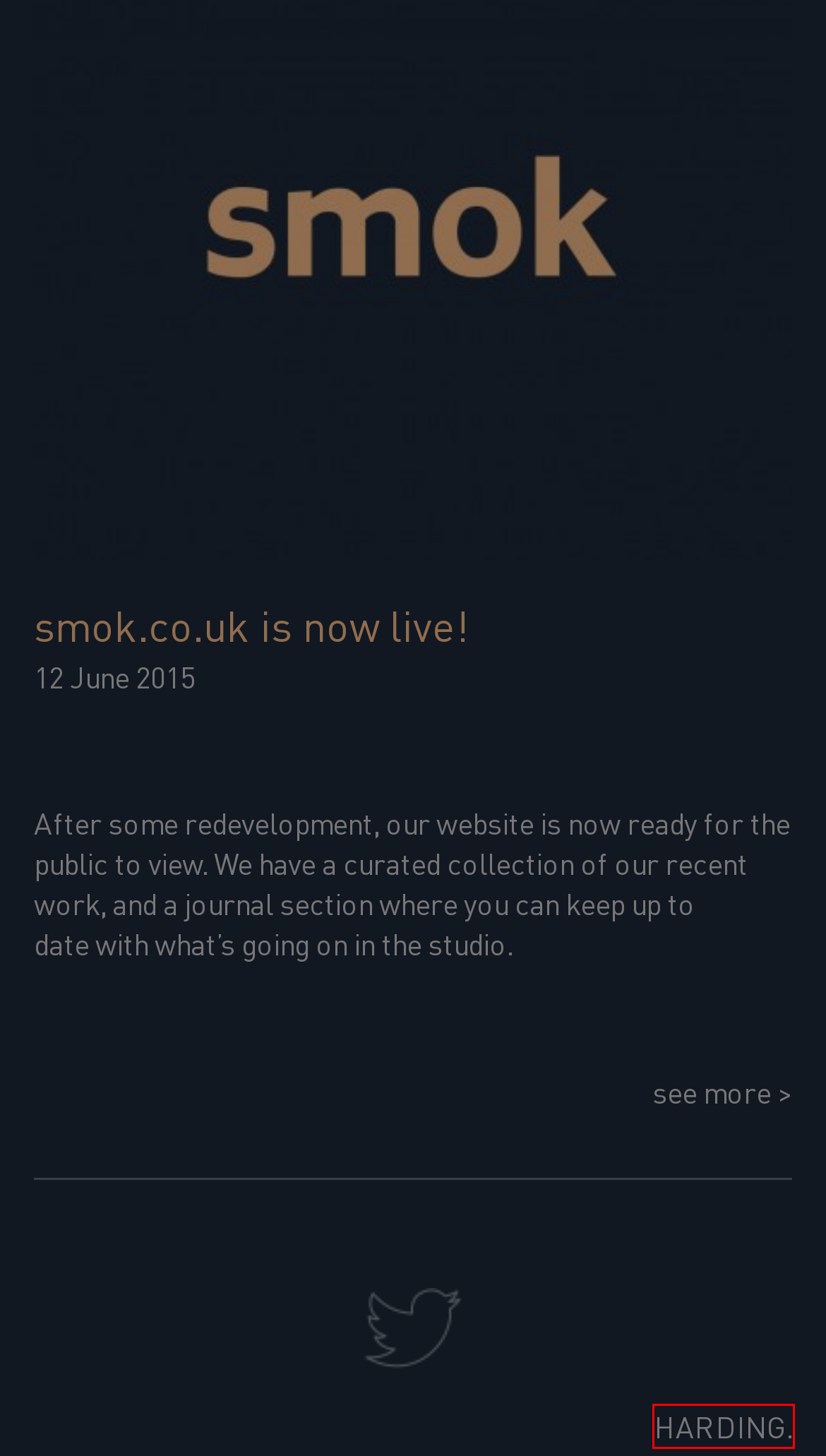Analyze the webpage screenshot with a red bounding box highlighting a UI element. Select the description that best matches the new webpage after clicking the highlighted element. Here are the options:
A. smok.co.uk is now live! - smok
B. Lee Harding — Brand Consultant
C. smok
D. contact - smok
E. New Residential Project in Islington - smok
F. Residential Project in Chiswick - smok
G. work - smok
H. University of Liverpool in London reaches AJ Retrofit Award Finals - smok

B